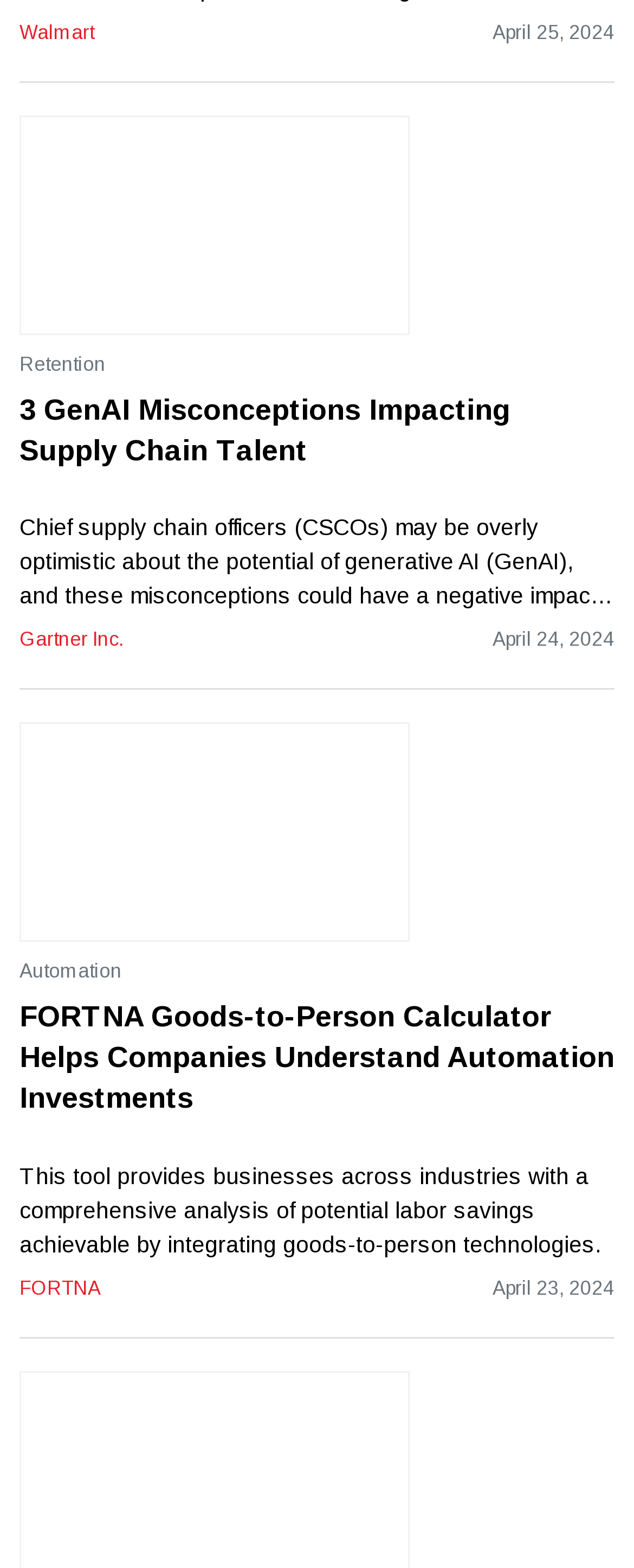Find the bounding box coordinates of the element's region that should be clicked in order to follow the given instruction: "Read about 3 GenAI Misconceptions Impacting Supply Chain Talent". The coordinates should consist of four float numbers between 0 and 1, i.e., [left, top, right, bottom].

[0.031, 0.248, 0.969, 0.319]